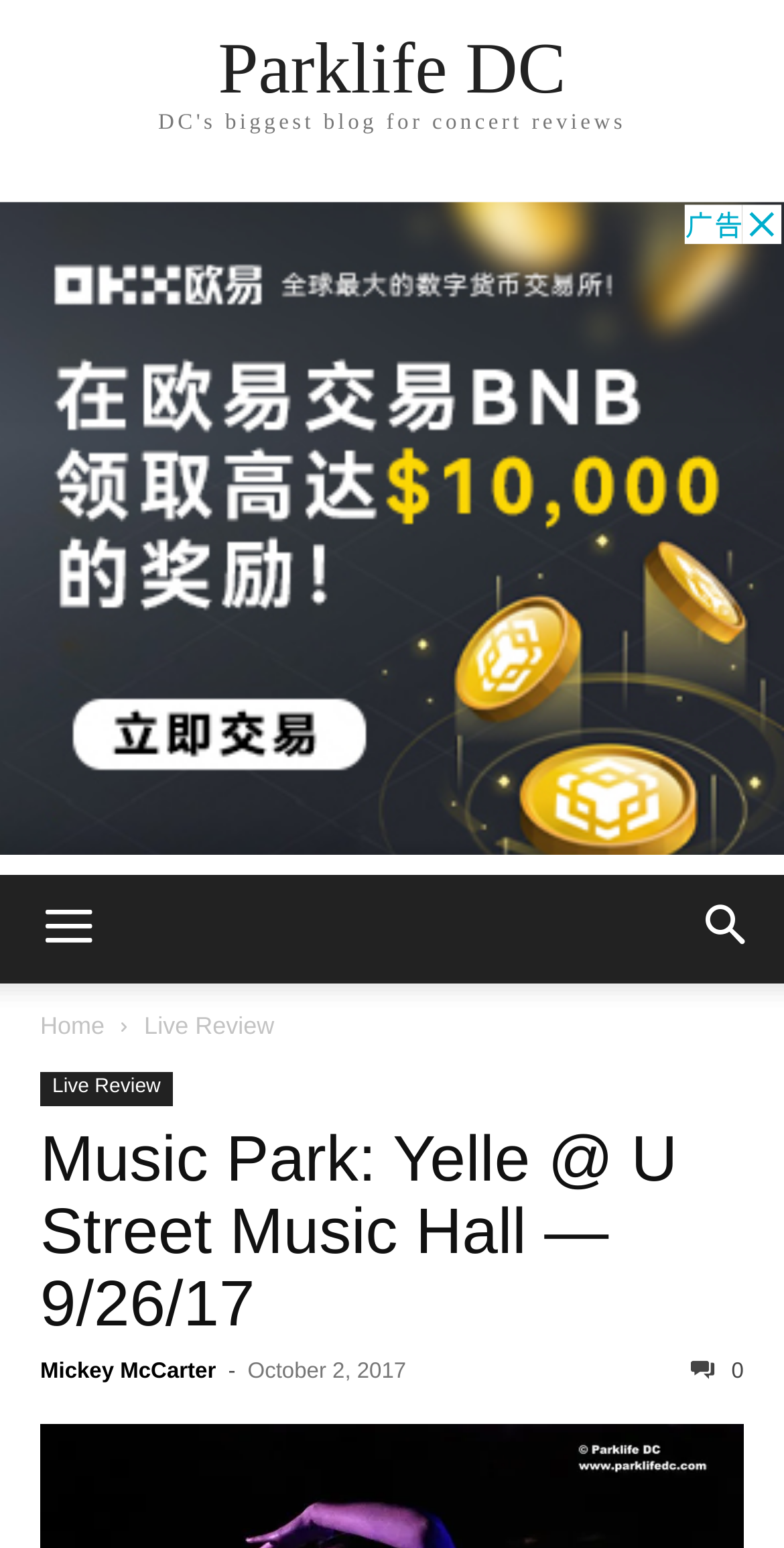Can you provide the bounding box coordinates for the element that should be clicked to implement the instruction: "go to home page"?

[0.051, 0.654, 0.133, 0.672]